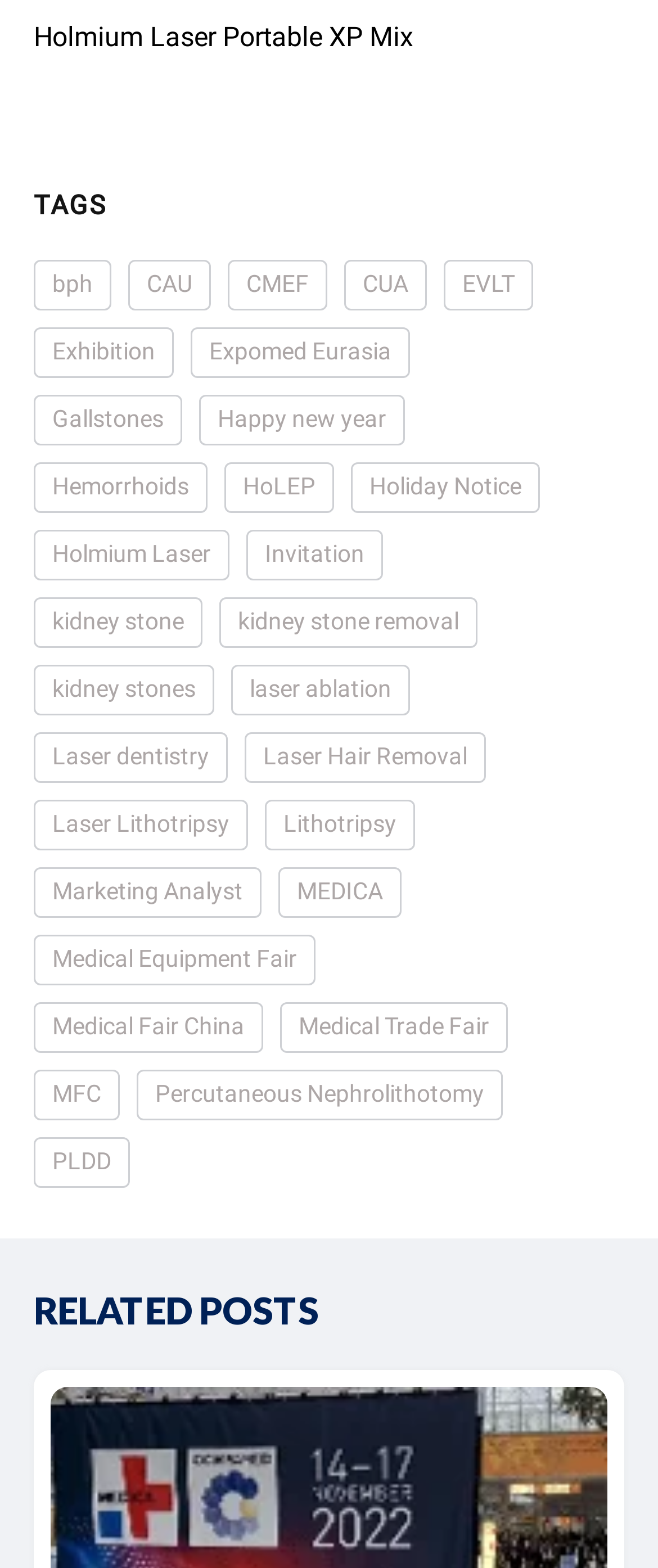What is the purpose of the webpage?
With the help of the image, please provide a detailed response to the question.

The purpose of the webpage can be inferred from the numerous links related to medical procedures and equipment, suggesting that the webpage is intended to provide information on medical topics.